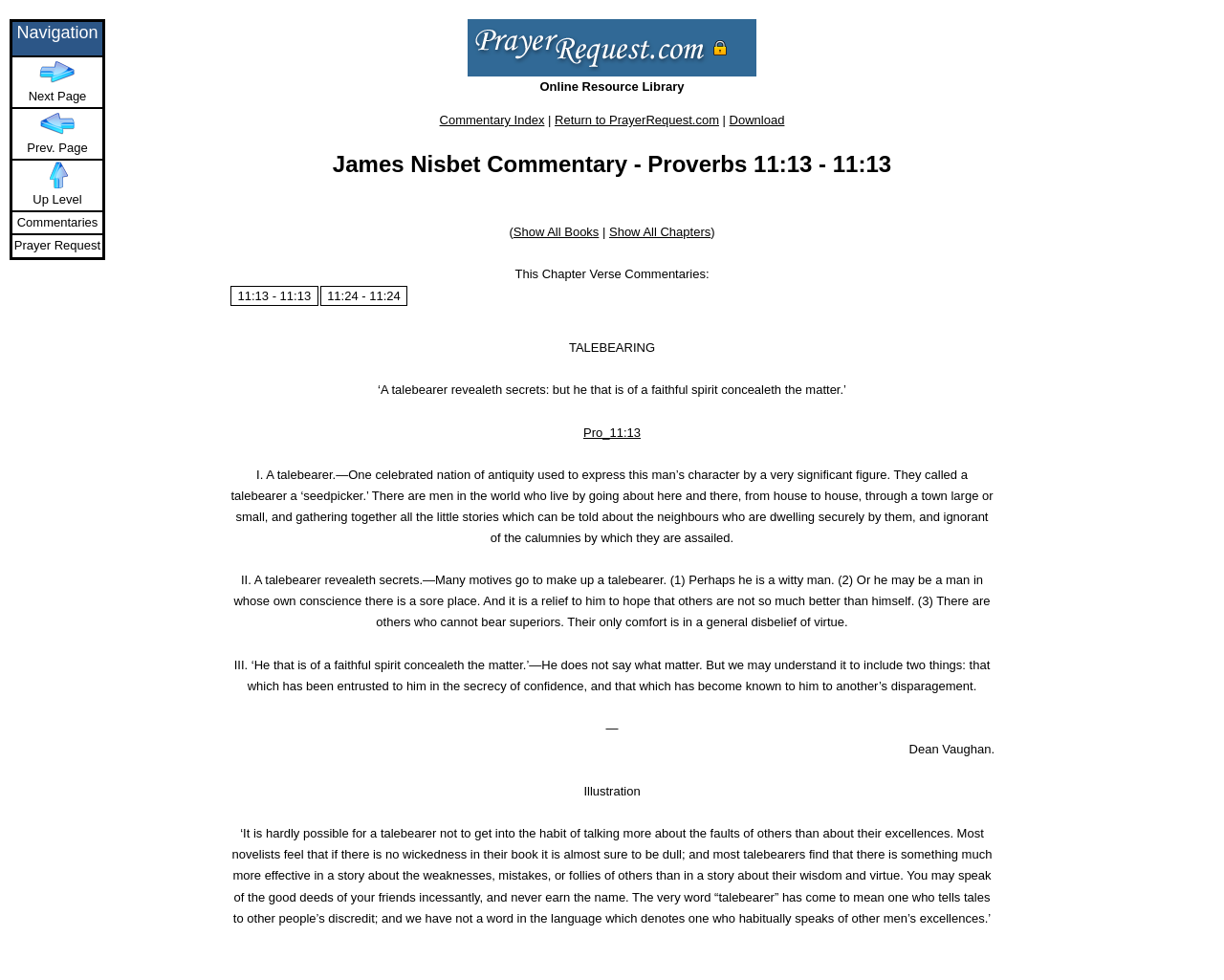Identify the bounding box for the UI element that is described as follows: "Commentaries".

[0.009, 0.216, 0.084, 0.239]